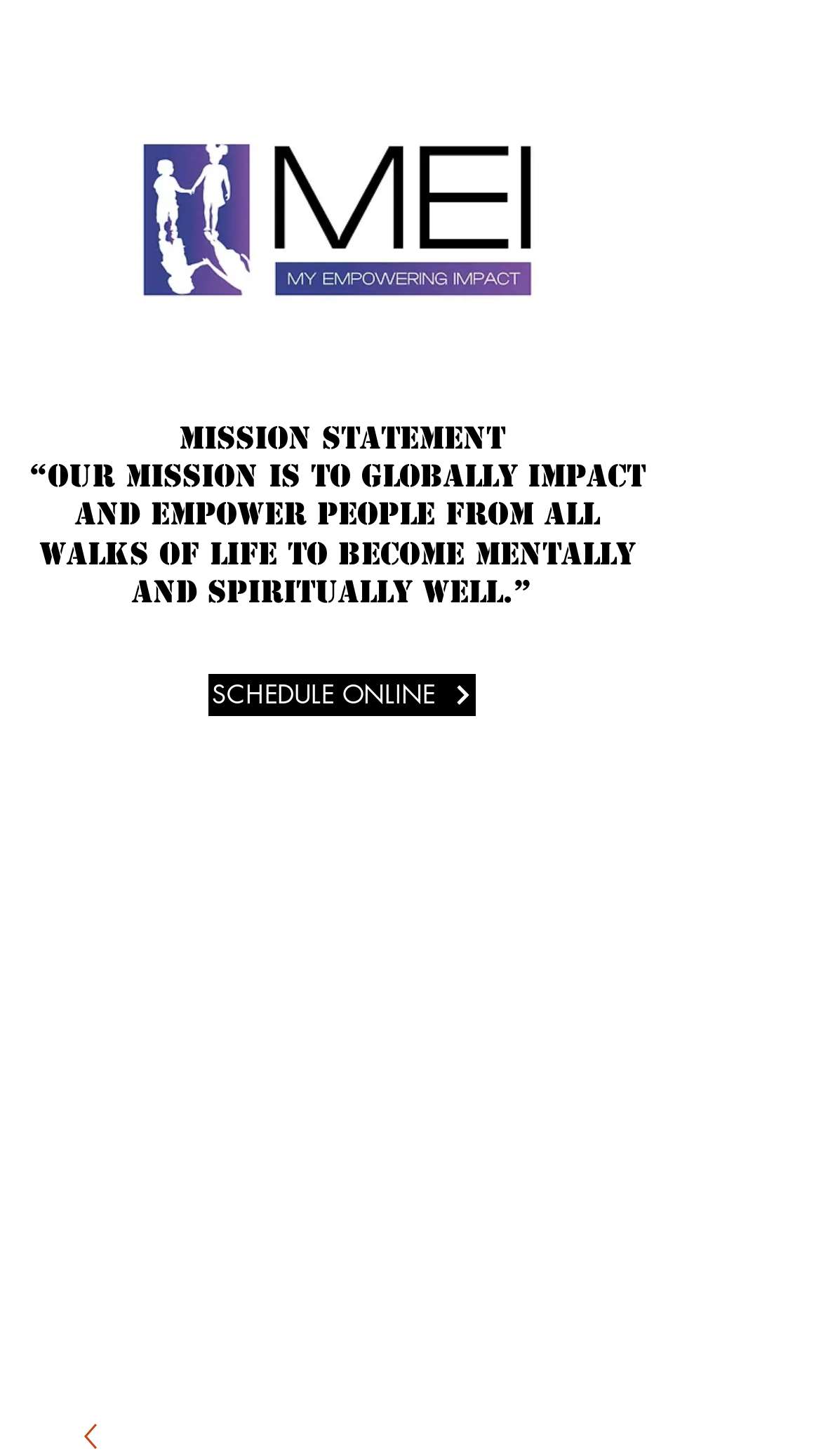Determine the main headline of the webpage and provide its text.

Men's Timberland Boots